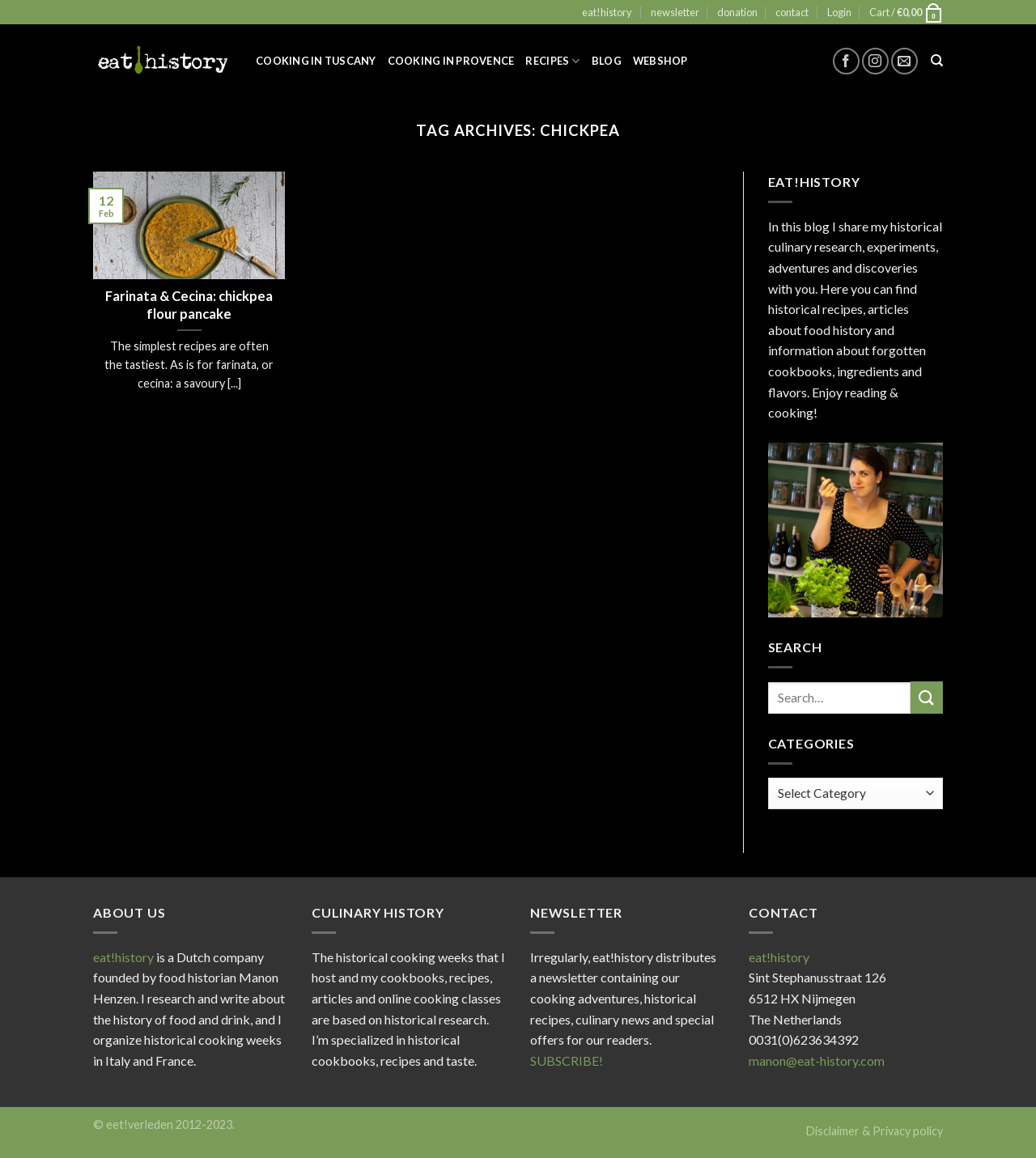Based on the provided description, "name="s" placeholder="Search…"", find the bounding box of the corresponding UI element in the screenshot.

[0.741, 0.589, 0.879, 0.616]